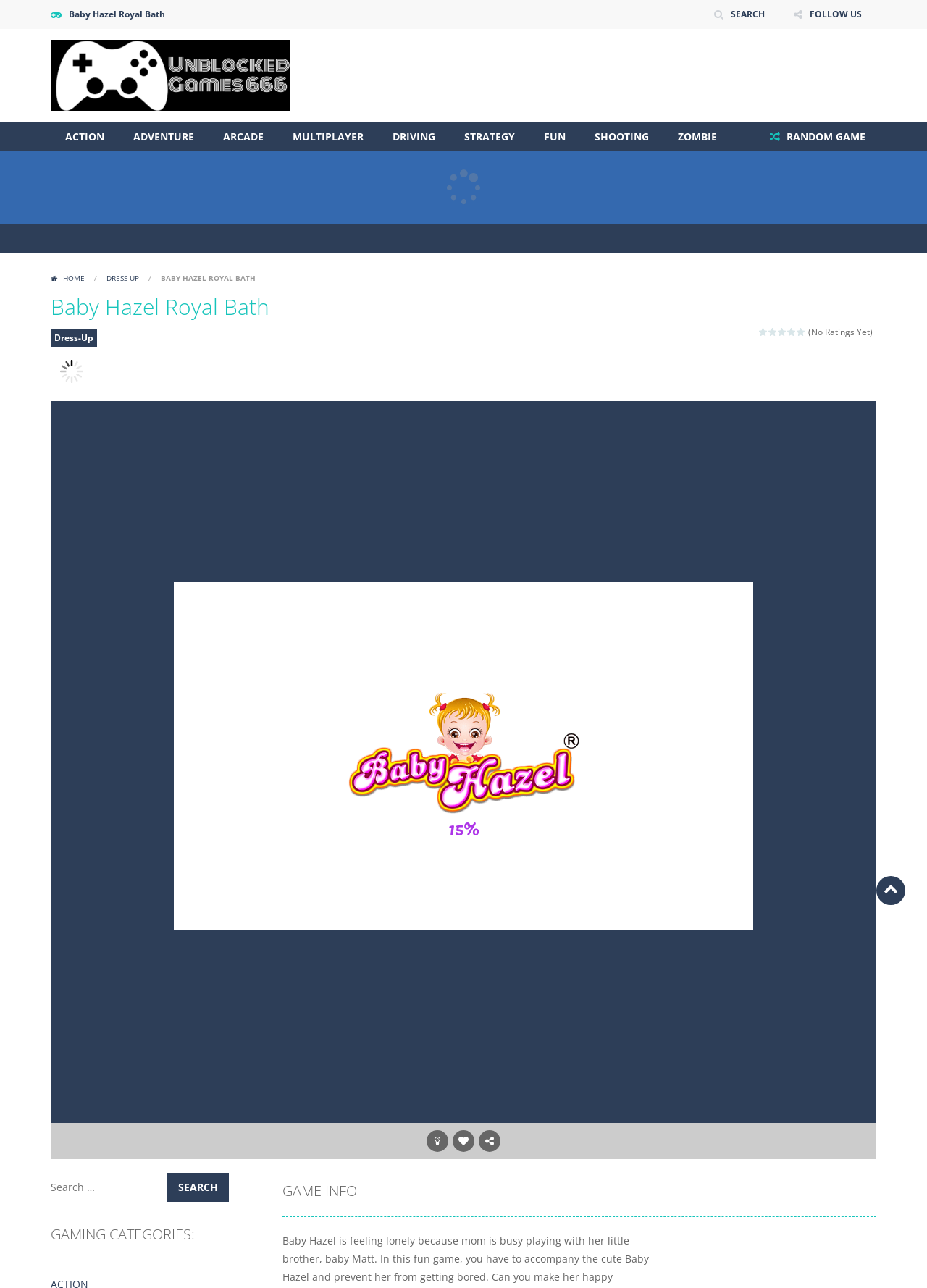Generate a detailed explanation of the webpage's features and information.

This webpage is about Baby Hazel Royal Bath, a fun online game. At the top, there are several links, including "SEARCH", "FOLLOW US", and "RSS", aligned horizontally. Below these links, there is a logo of "Unblocked Games 666" with an image and a link to the website.

On the left side, there is a vertical menu with various gaming categories, such as "ACTION", "ADVENTURE", "ARCADE", and more. Below this menu, there is a "HOME" link and a "DRESS-UP" link.

The main content of the webpage is an article about Baby Hazel Royal Bath. At the top of the article, there is a heading with the game's title, followed by a rating system with five stars and a text "(No Ratings Yet)". Below the rating system, there is a link to "Dress-Up" and an image of the game.

The game itself is embedded in an iframe, taking up most of the webpage's content area. Above the game, there is a horizontal line with several links, including social media links to Facebook, Twitter, and more.

At the bottom of the webpage, there is a search bar with a "Search" button, and a text "GAMING CATEGORIES:" followed by the same gaming categories listed on the left side. On the right side, there is a small icon with a question mark.